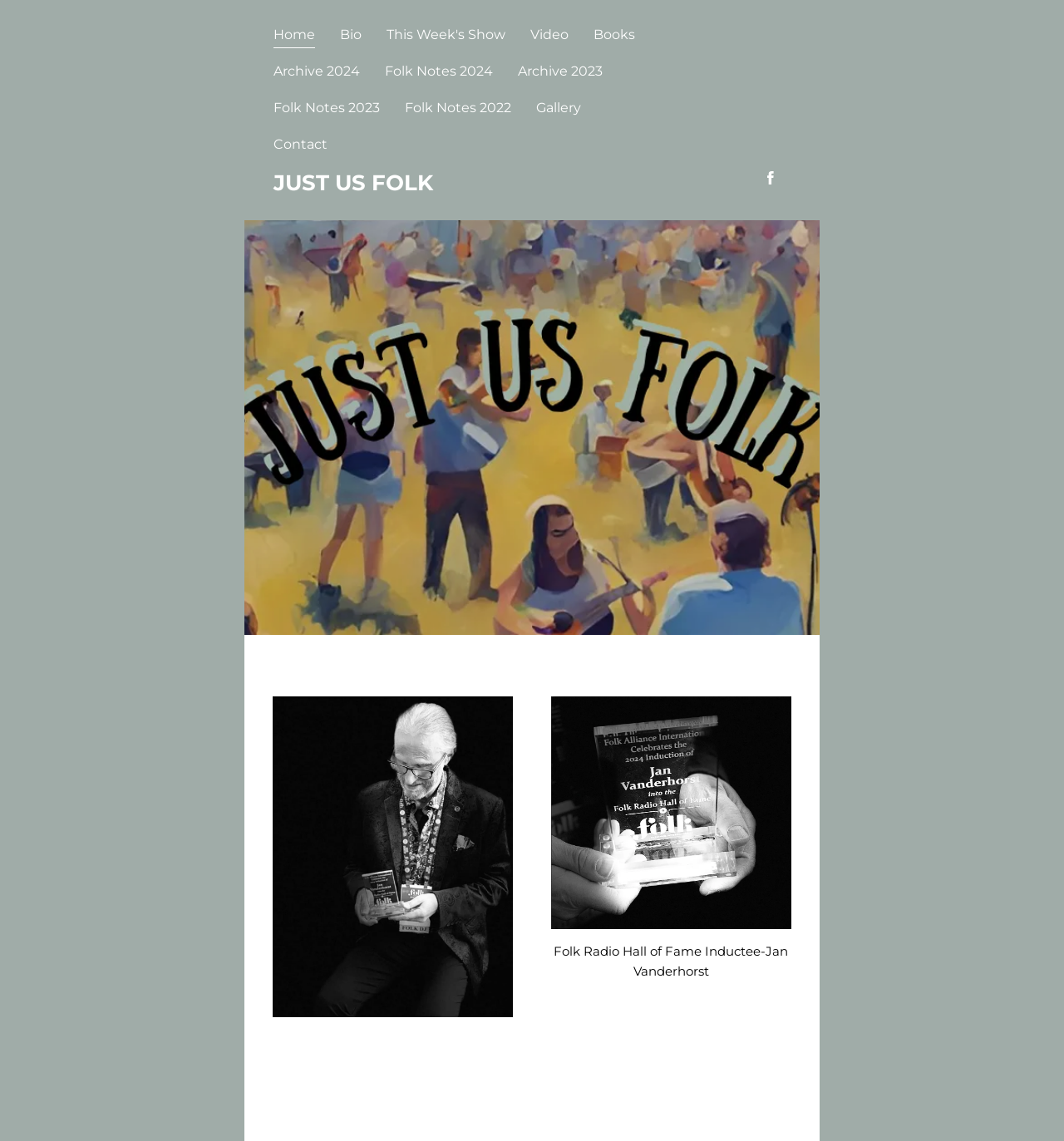Pinpoint the bounding box coordinates of the element that must be clicked to accomplish the following instruction: "View 10 Mother’s Day Gift Ideas". The coordinates should be in the format of four float numbers between 0 and 1, i.e., [left, top, right, bottom].

None